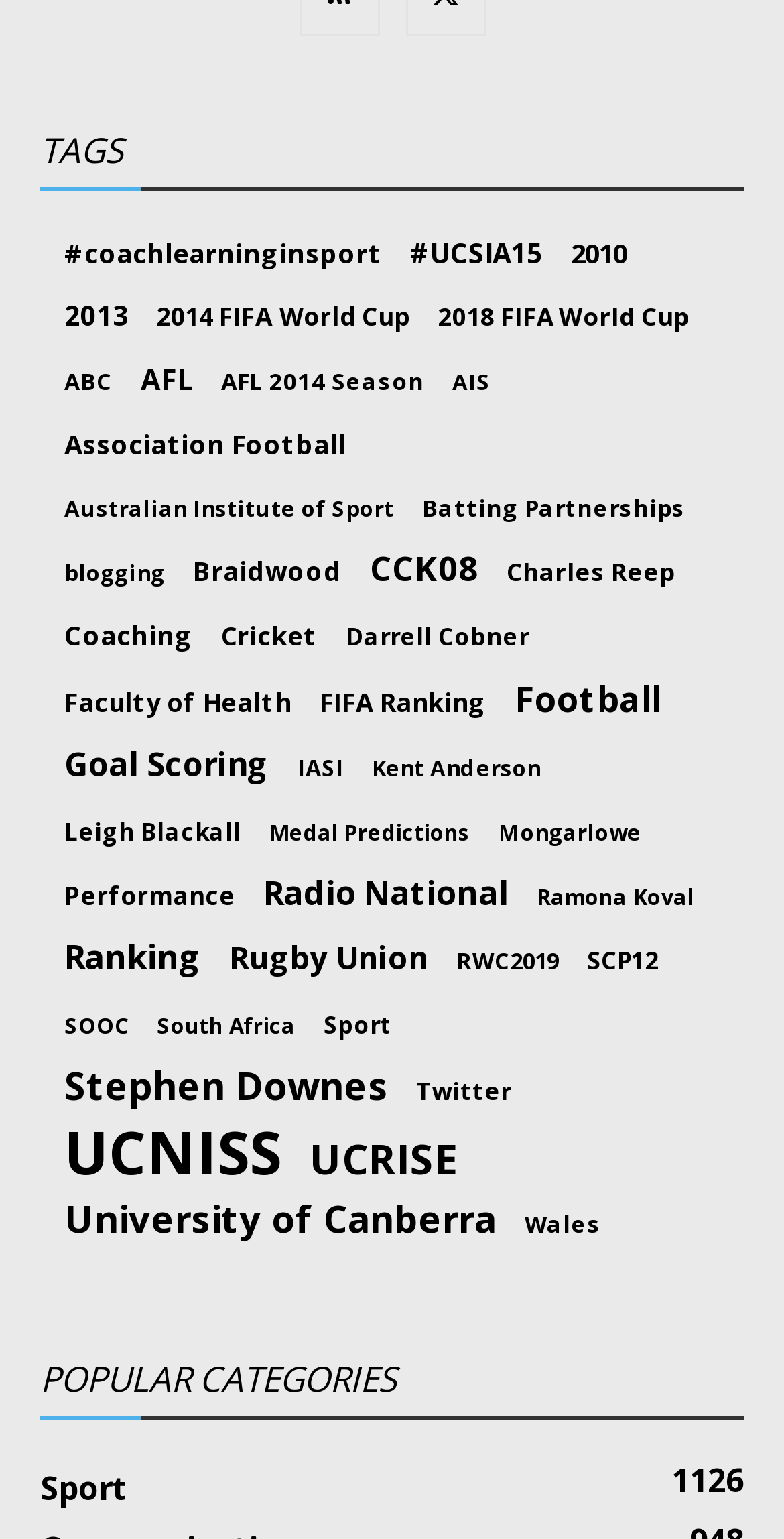Identify the bounding box for the given UI element using the description provided. Coordinates should be in the format (top-left x, top-left y, bottom-right x, bottom-right y) and must be between 0 and 1. Here is the description: AFL

[0.179, 0.234, 0.246, 0.26]